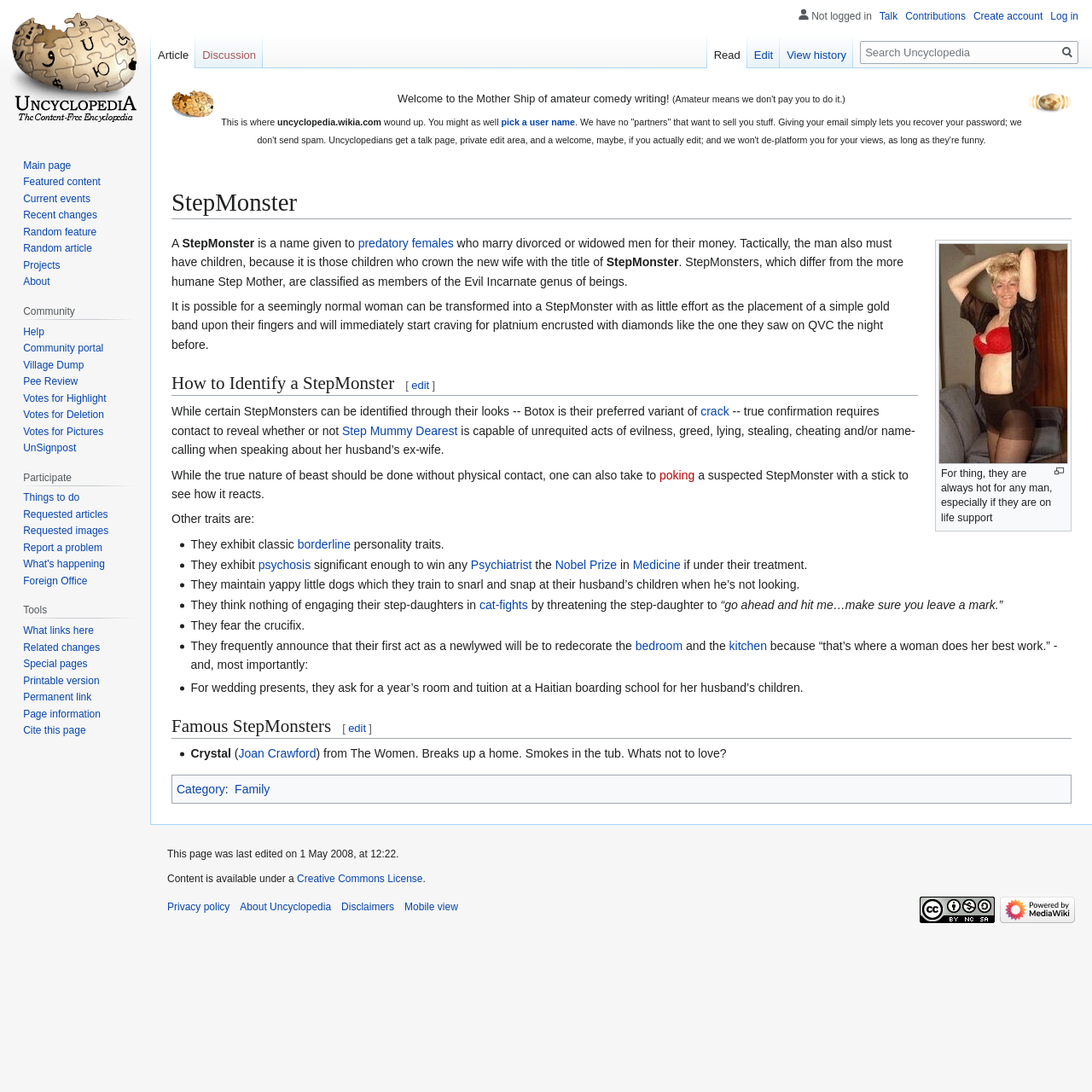Please identify the bounding box coordinates of the element's region that should be clicked to execute the following instruction: "click the 'Category' link". The bounding box coordinates must be four float numbers between 0 and 1, i.e., [left, top, right, bottom].

[0.162, 0.716, 0.206, 0.729]